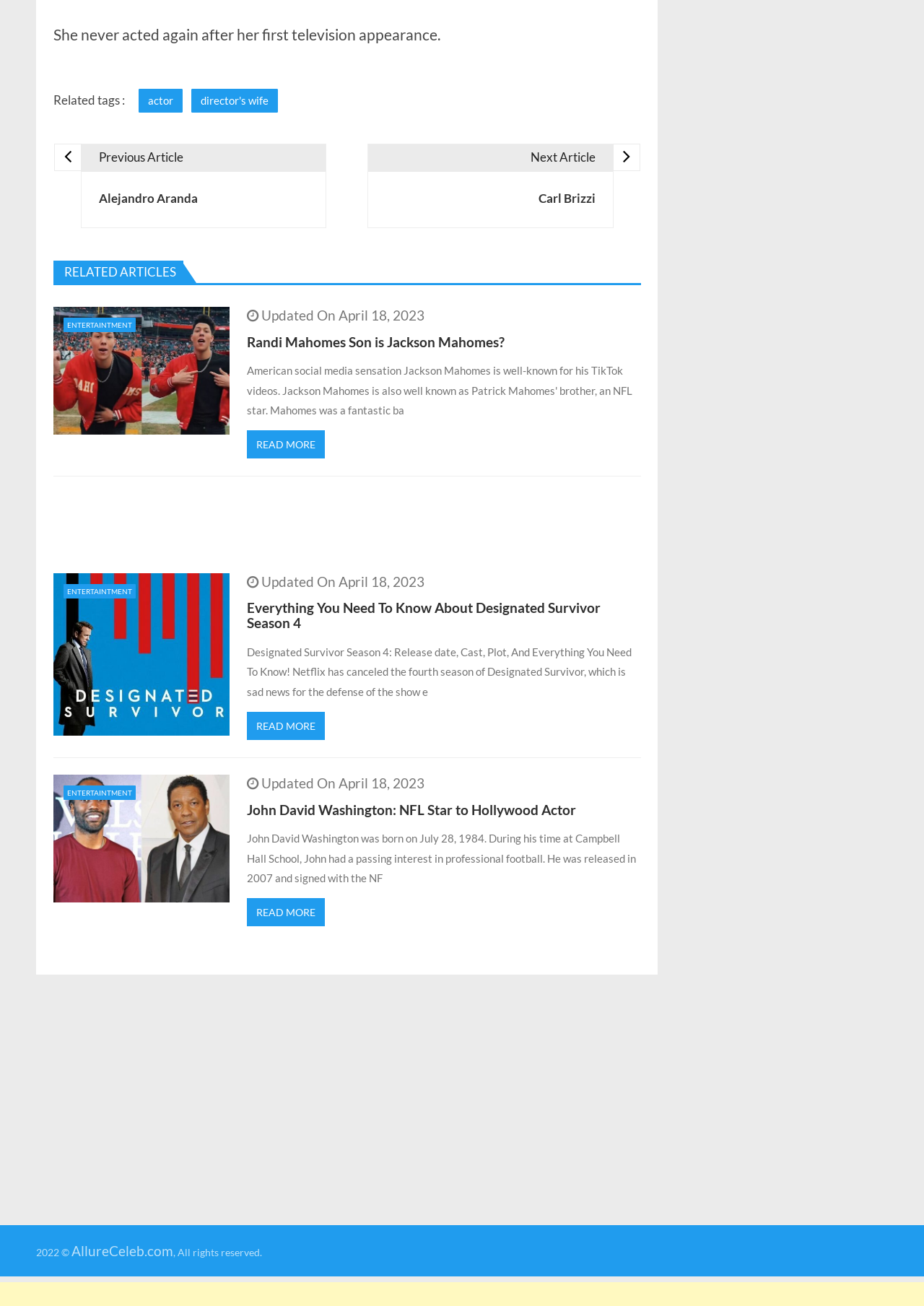Determine the bounding box coordinates of the target area to click to execute the following instruction: "Explore the 'Designated Survivor Season 4' article."

[0.058, 0.439, 0.248, 0.563]